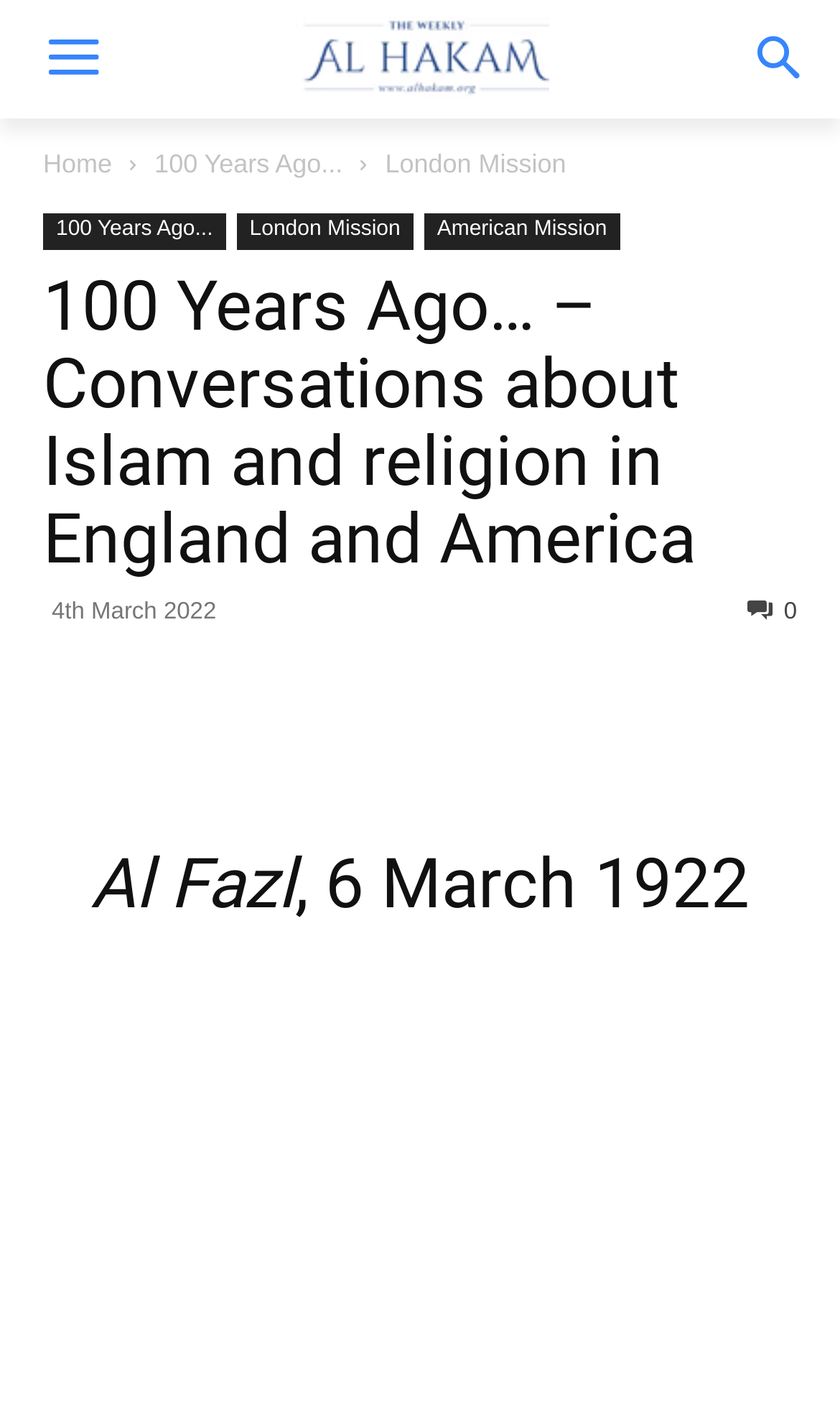Please identify the bounding box coordinates of the clickable area that will fulfill the following instruction: "Click the Home link". The coordinates should be in the format of four float numbers between 0 and 1, i.e., [left, top, right, bottom].

[0.051, 0.105, 0.133, 0.126]